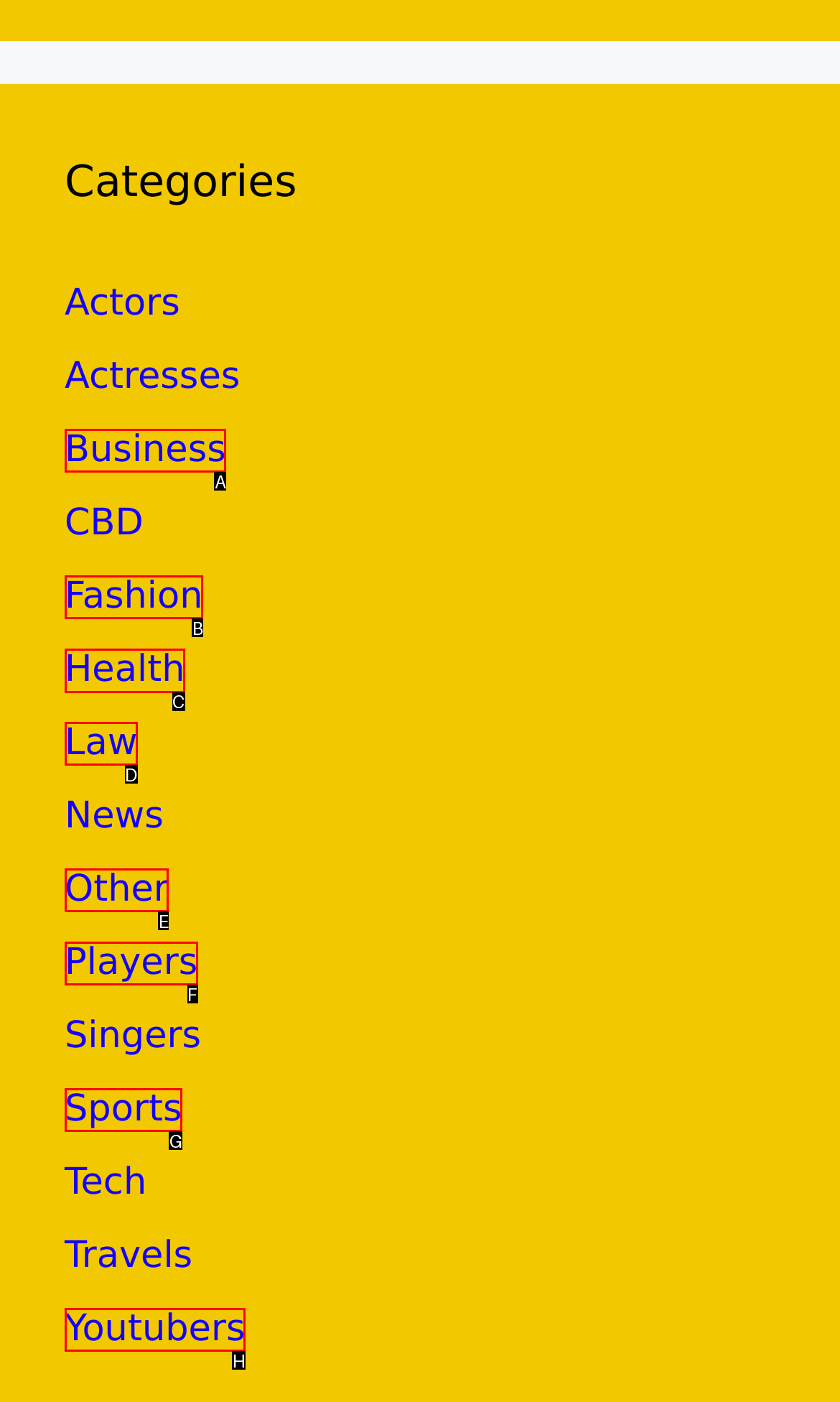Identify the letter of the UI element you should interact with to perform the task: Check out Health
Reply with the appropriate letter of the option.

C